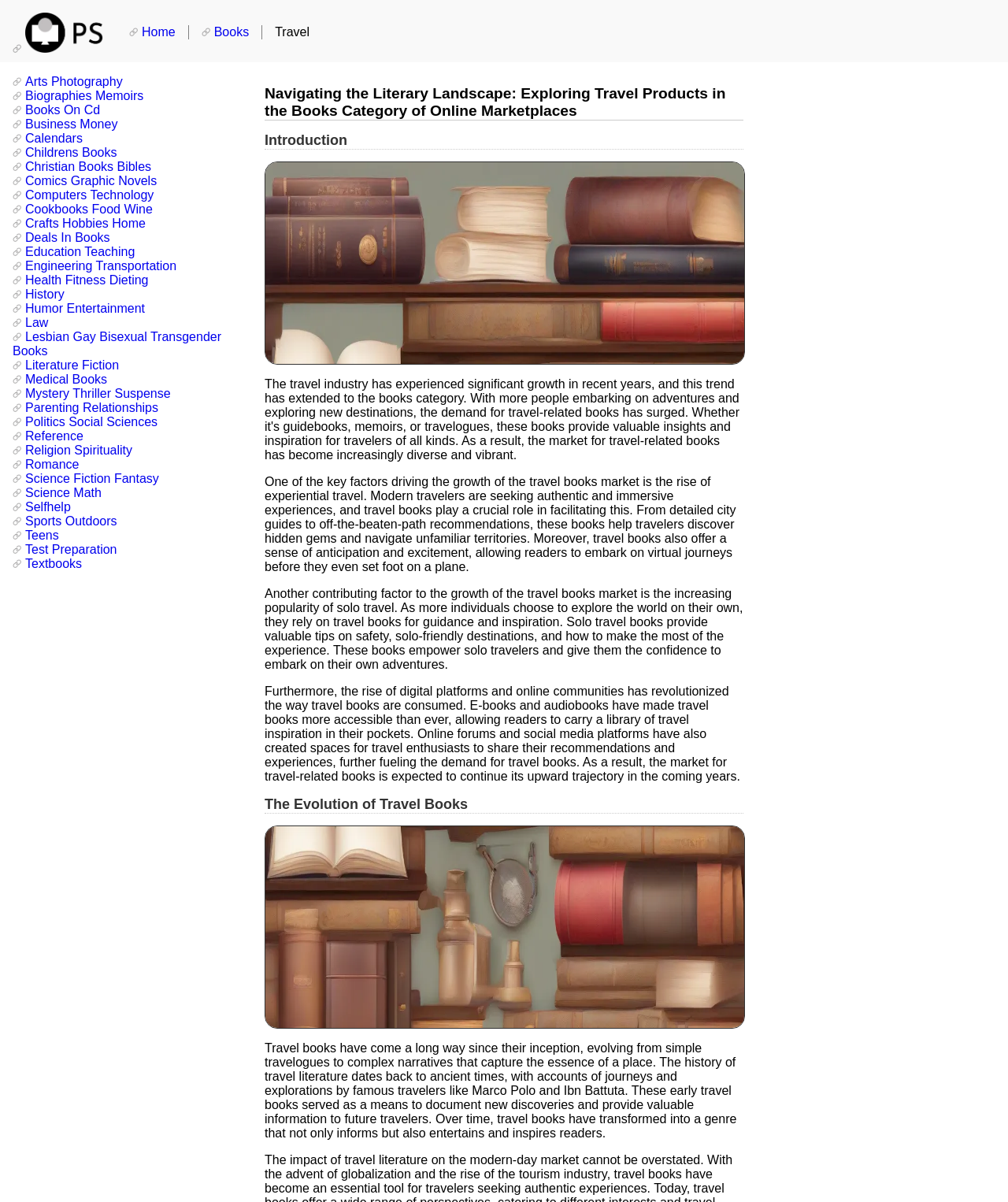Describe the webpage meticulously, covering all significant aspects.

The webpage is about exploring travel products in the books category of online marketplaces. At the top, there is a link to the webpage's title, "Navigating the Literary Landscape: Exploring Travel Products in the Books Category of Online Marketplaces", accompanied by an image with the same title. Below this, there are links to navigate to other sections of the website, including "Home" and "Books".

The main content of the webpage is divided into sections, starting with a heading that repeats the title of the webpage. This is followed by an introduction to the topic, which discusses the growth of the travel books market driven by the rise of experiential travel and solo travel. There are three paragraphs of text that provide more information on this topic, accompanied by two images.

Below this, there is a heading titled "The Evolution of Travel Books", which is followed by an image and a paragraph of text that discusses the history of travel literature. The text explains how travel books have evolved from simple travelogues to complex narratives that capture the essence of a place.

On the left side of the webpage, there is a list of links to various book categories, including "Arts & Photography", "Biographies & Memoirs", "Business & Money", and many others. These links are arranged in a vertical column, with each link placed below the previous one.